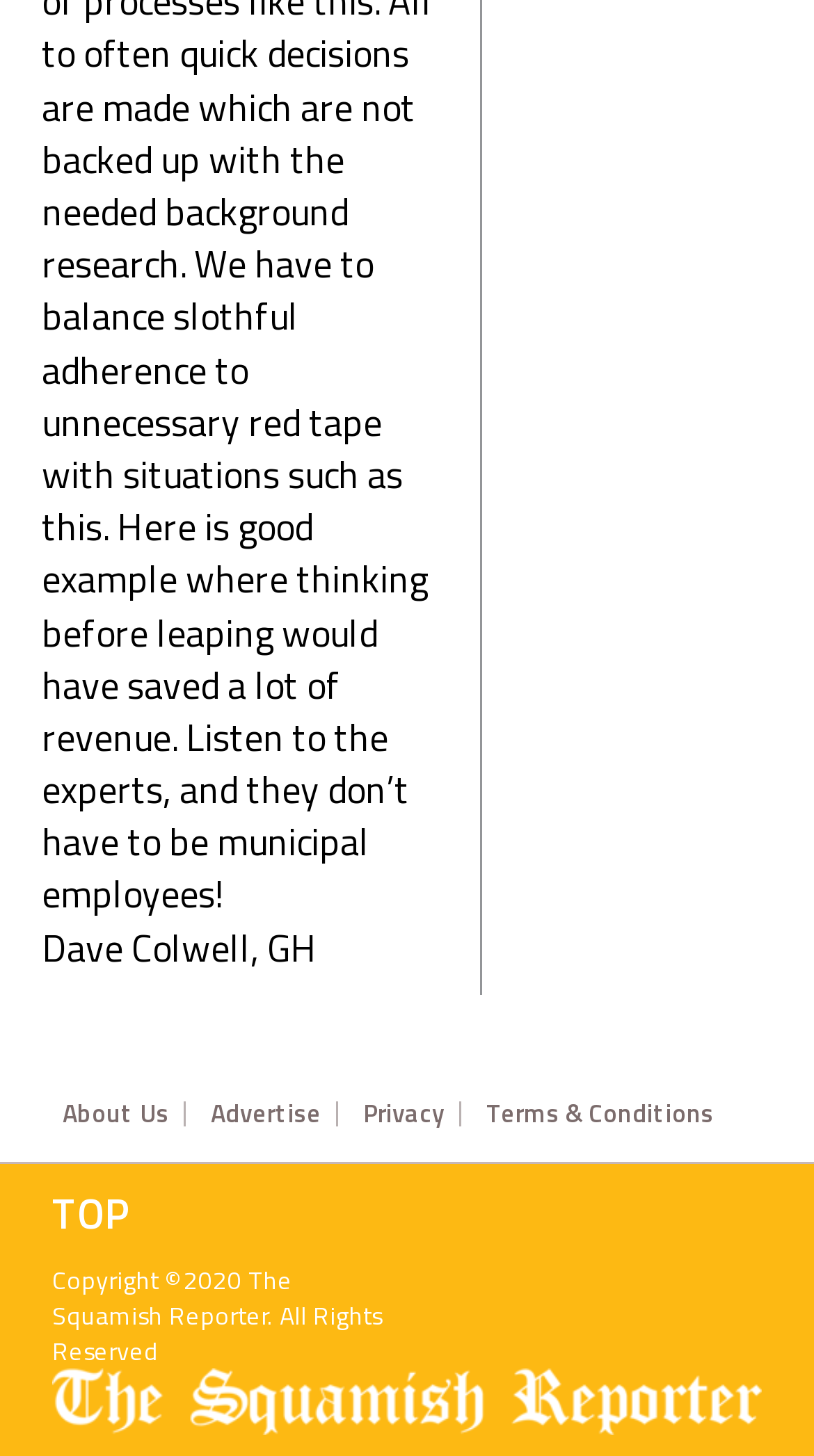Based on the image, provide a detailed and complete answer to the question: 
What is the position of the 'TOP' link?

The 'TOP' link is located at the bottom of the webpage, and its bounding box coordinates suggest that it is positioned on the left side of the footer section.